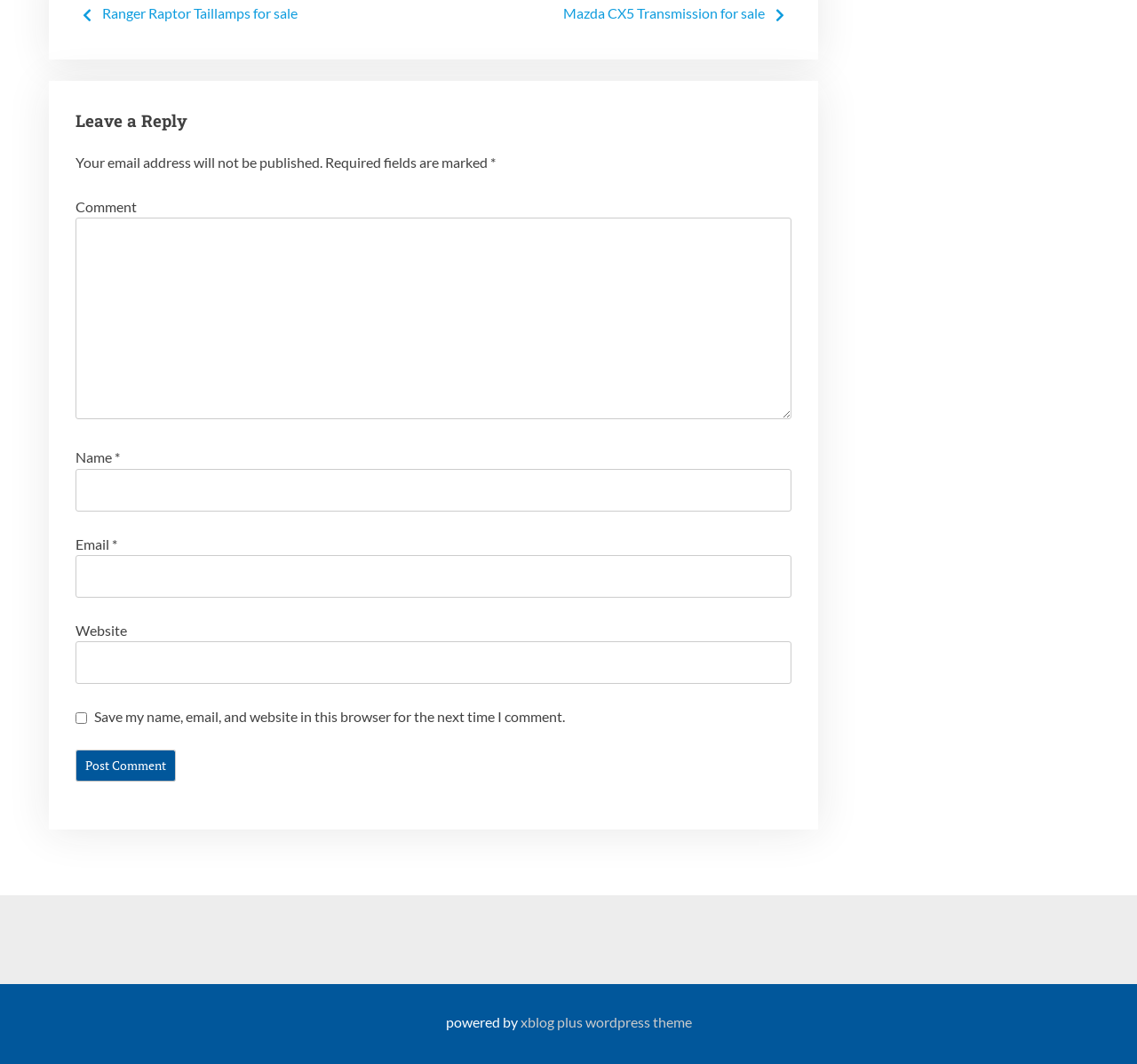Locate the bounding box coordinates of the element you need to click to accomplish the task described by this instruction: "Click on Ranger Raptor Taillamps for sale".

[0.09, 0.004, 0.262, 0.02]